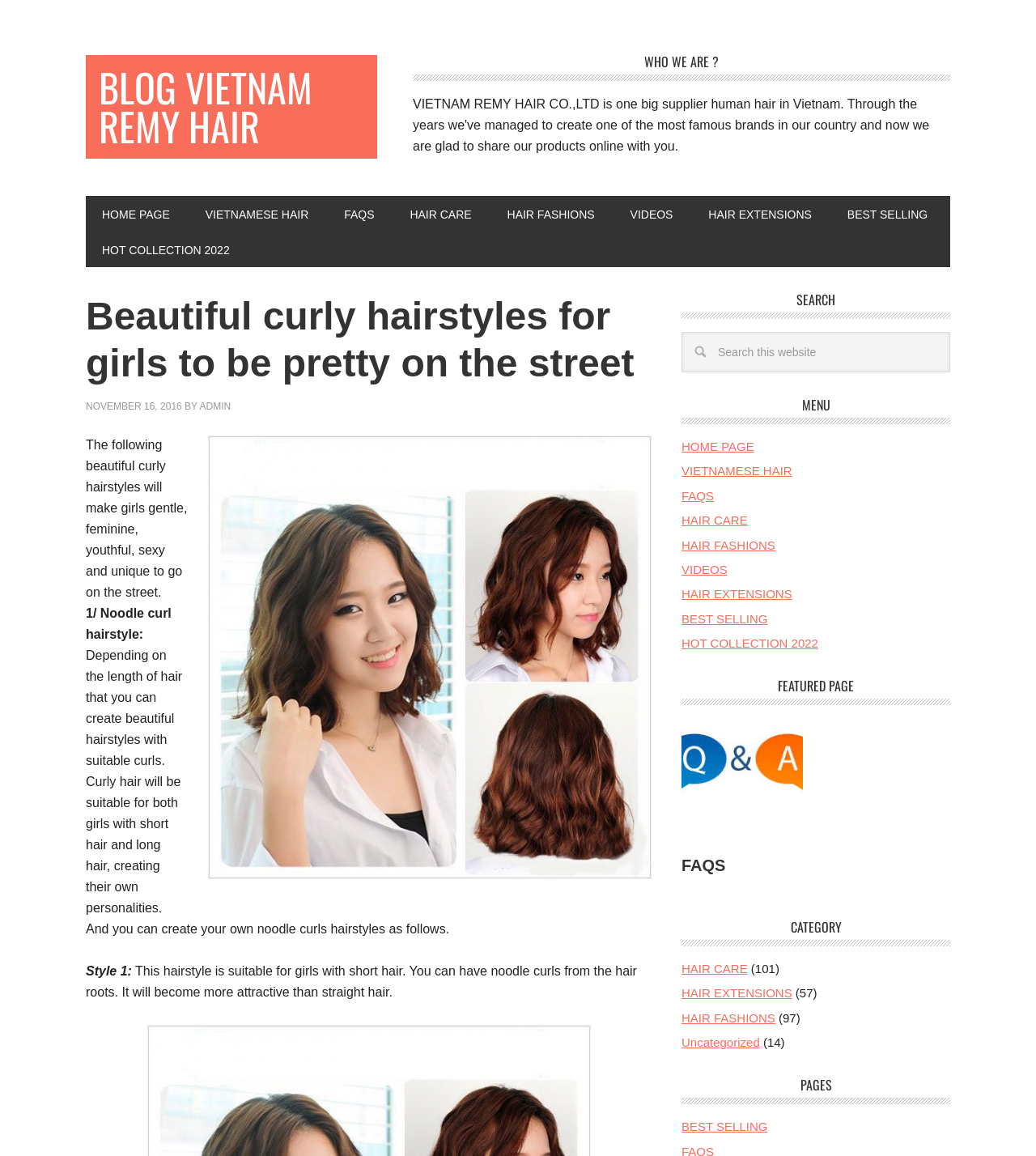Respond with a single word or phrase for the following question: 
How many links are there in the 'MENU' section?

9